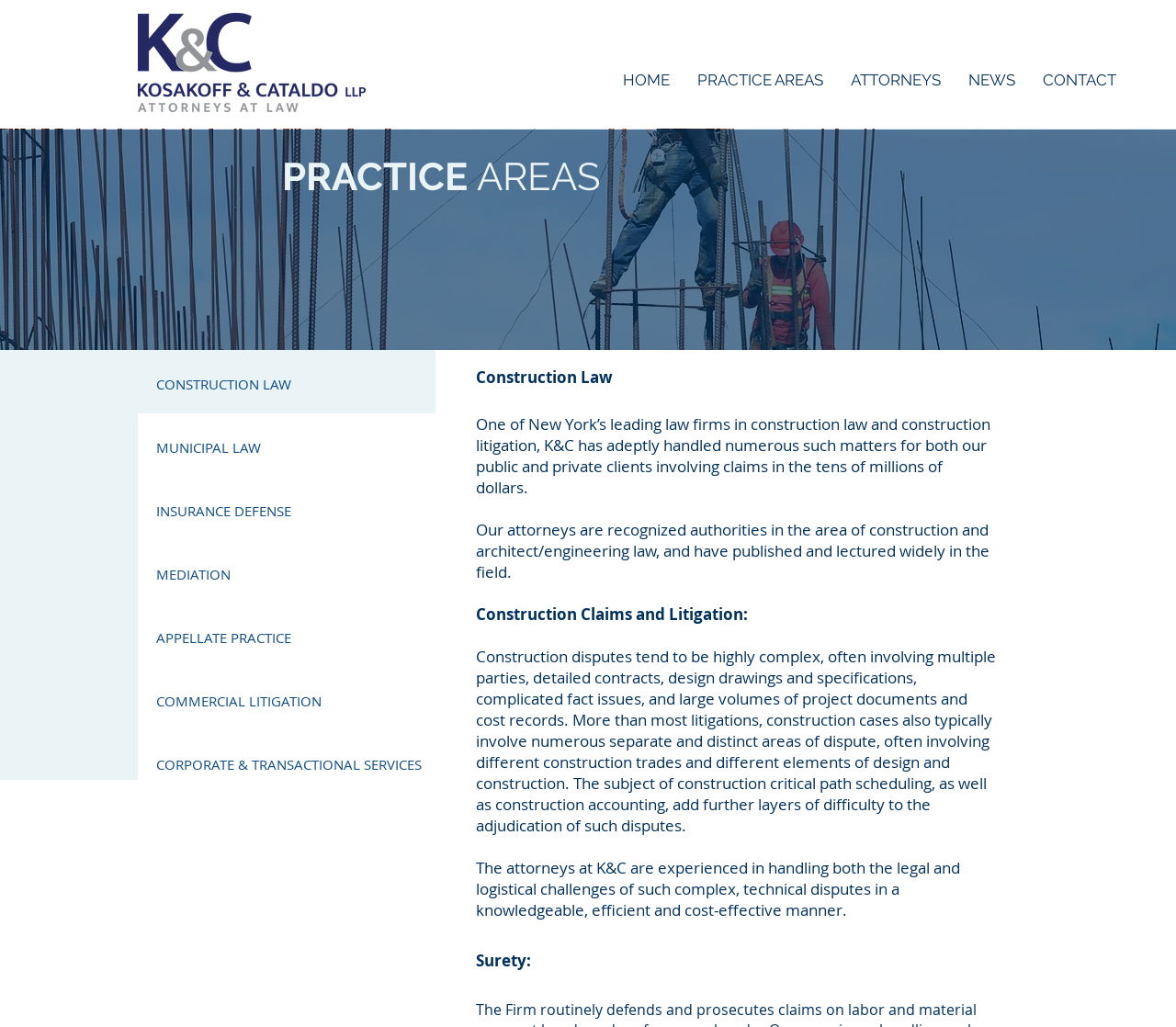What is the focus of the law firm's construction law practice?
Answer the question with a thorough and detailed explanation.

The law firm's construction law practice is described in the text under the 'Construction Law' heading. The text mentions that the firm has handled numerous construction law and construction litigation matters for both public and private clients, and that their attorneys are recognized authorities in the area of construction and architect/engineering law. This suggests that the focus of the law firm's construction law practice is on construction disputes and litigation.